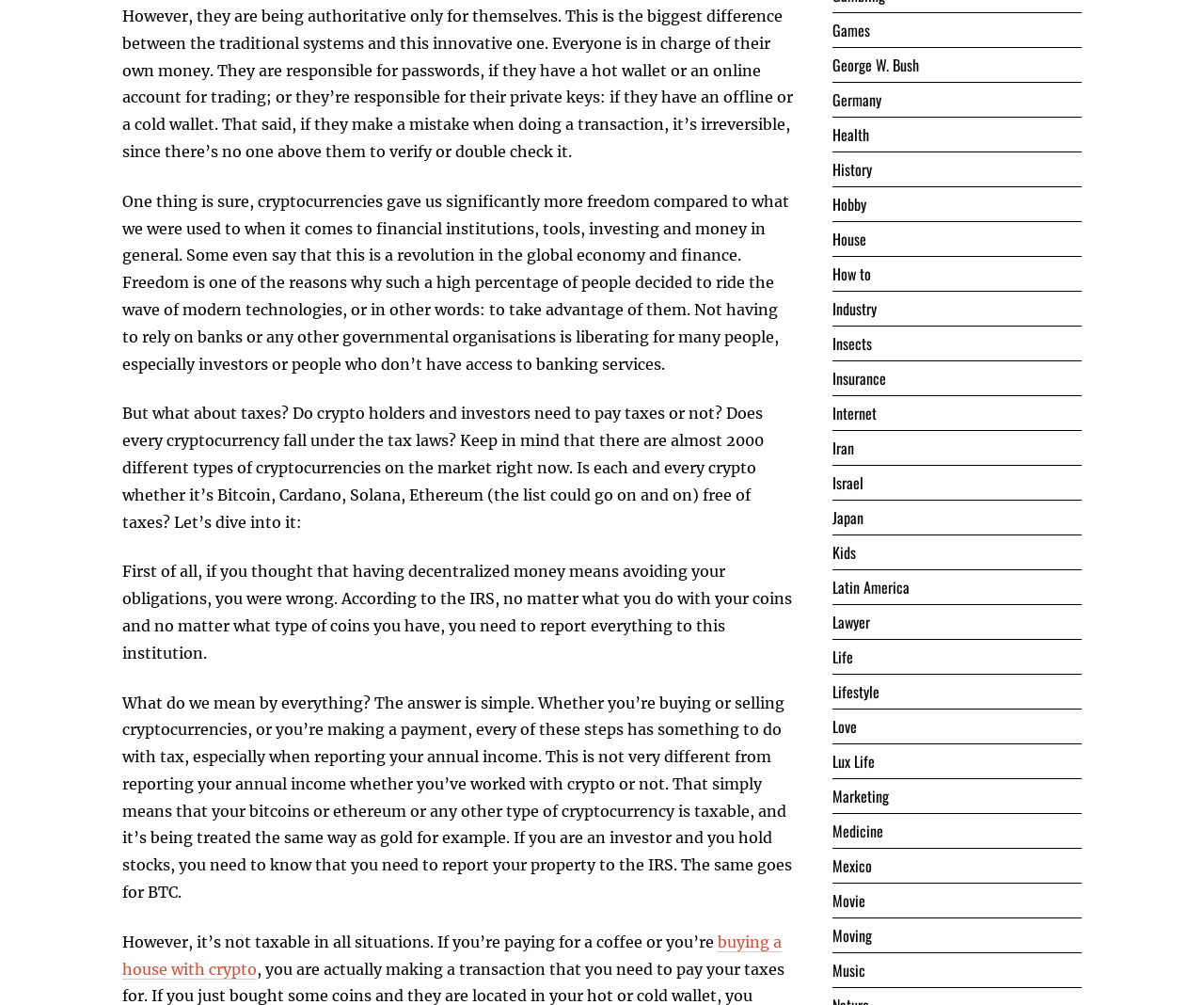Determine the bounding box coordinates of the UI element that matches the following description: "Lux Life". The coordinates should be four float numbers between 0 and 1 in the format [left, top, right, bottom].

[0.691, 0.747, 0.727, 0.769]